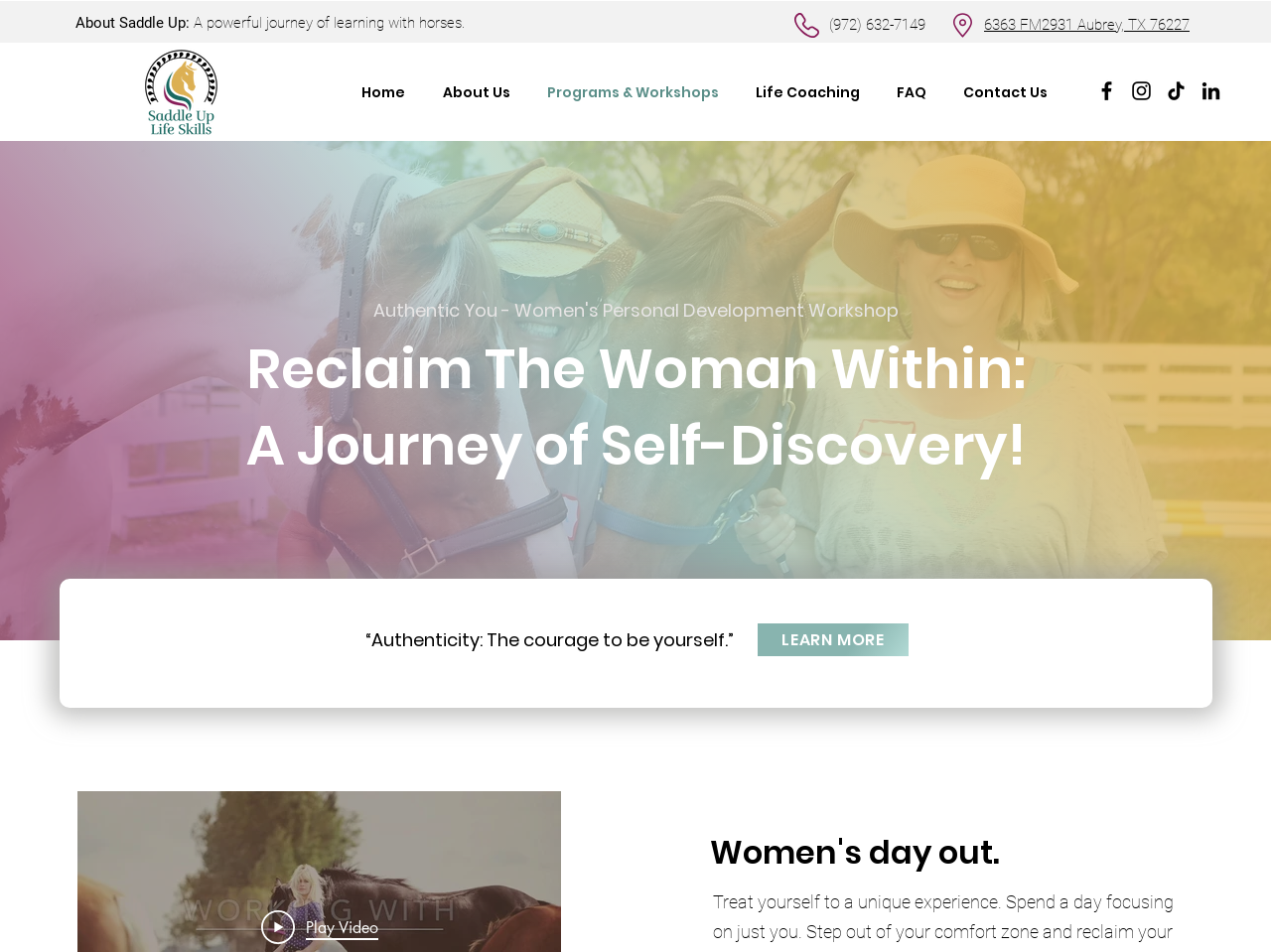What is the social media platform with a link at the bottom right of the webpage?
Answer briefly with a single word or phrase based on the image.

LinkedIn